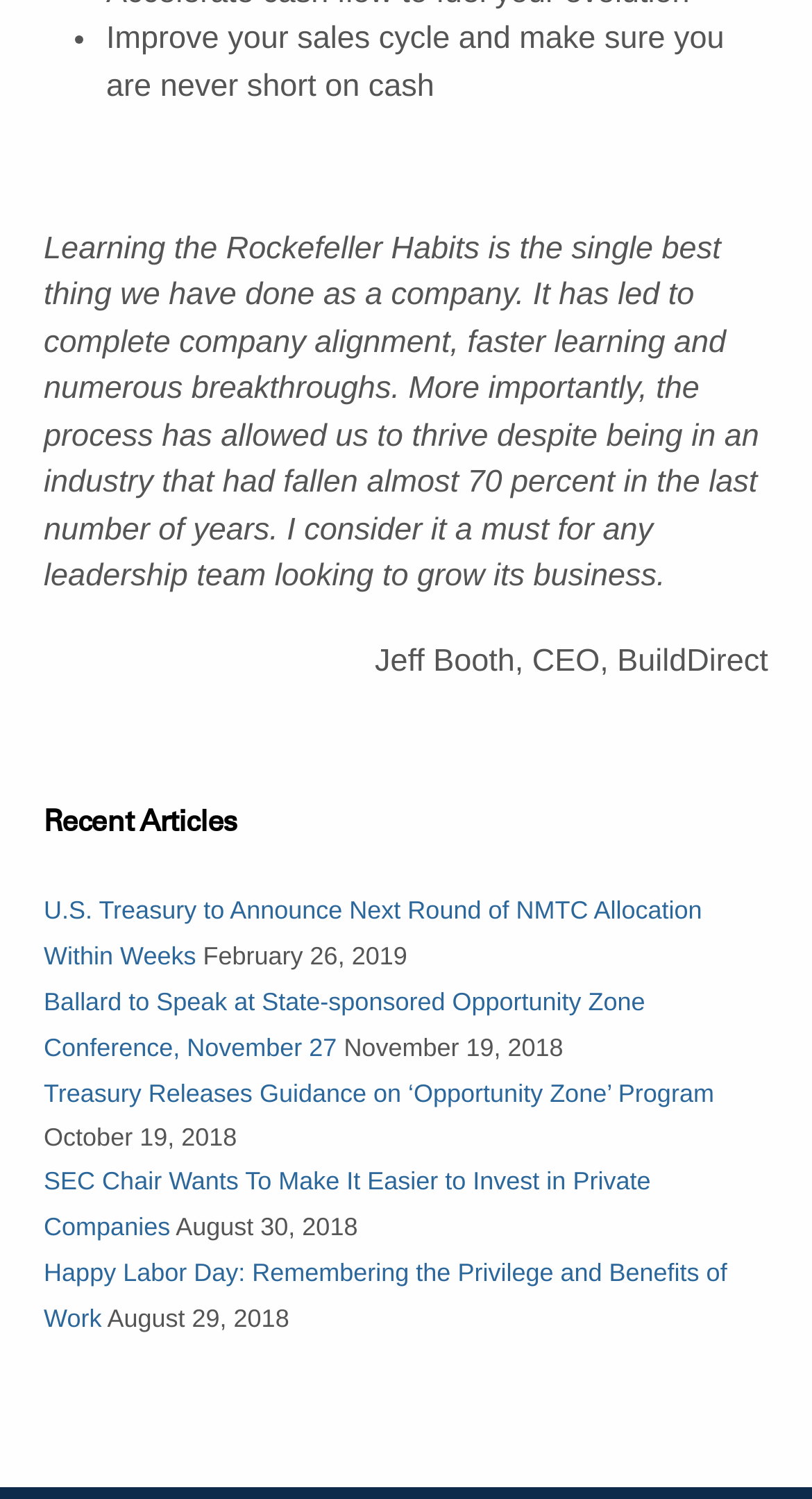How many articles are listed?
Please provide a full and detailed response to the question.

There are six article links listed under the 'Recent Articles' heading, along with their corresponding dates.